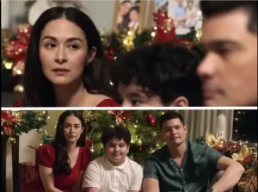What is the atmosphere in the scene?
Please craft a detailed and exhaustive response to the question.

The caption describes the ambiance as cozy, which is reinforced by the mention of Christmas decorations and the overall warm and joyful atmosphere, evoking feelings of togetherness and celebration.